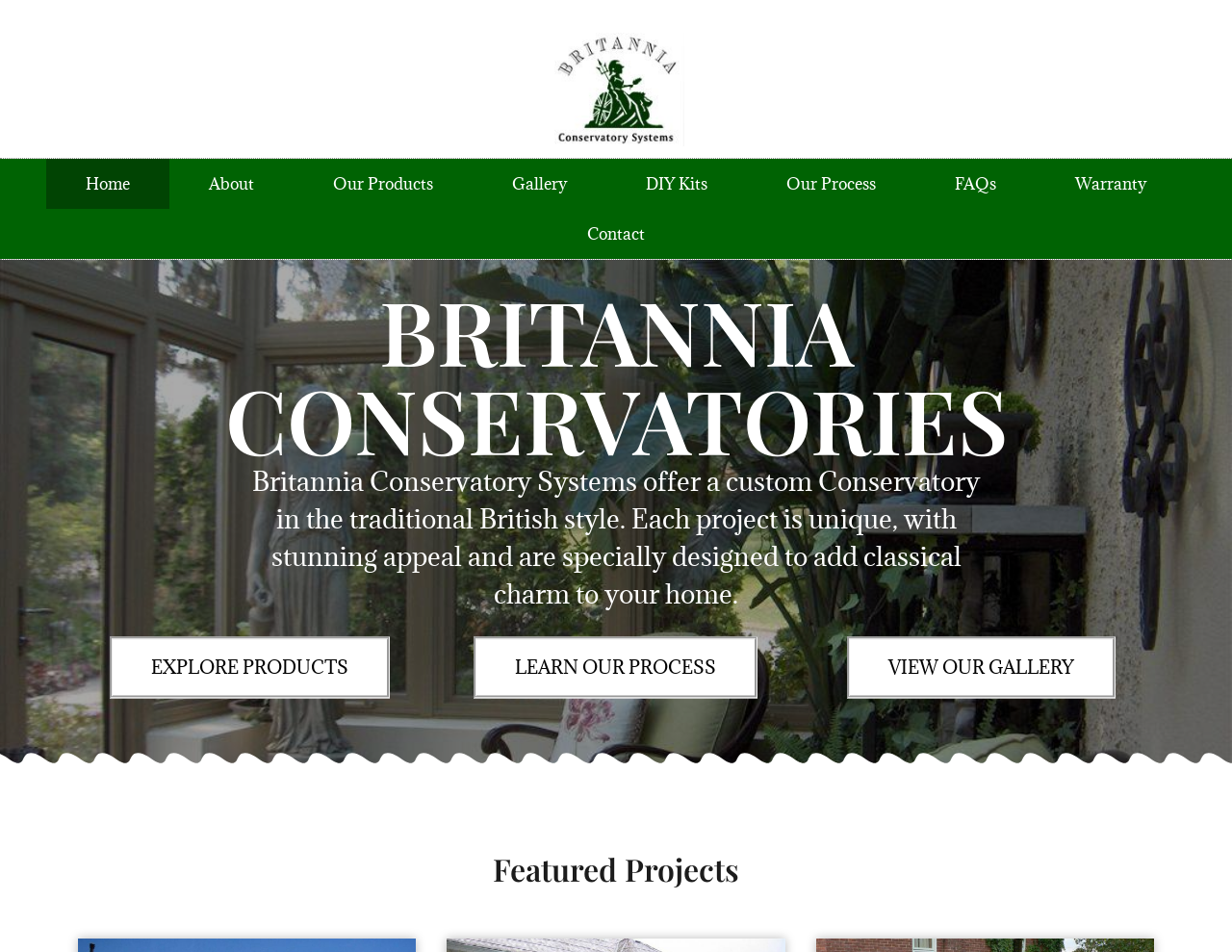Give the bounding box coordinates for the element described as: "February 15, 2023".

None